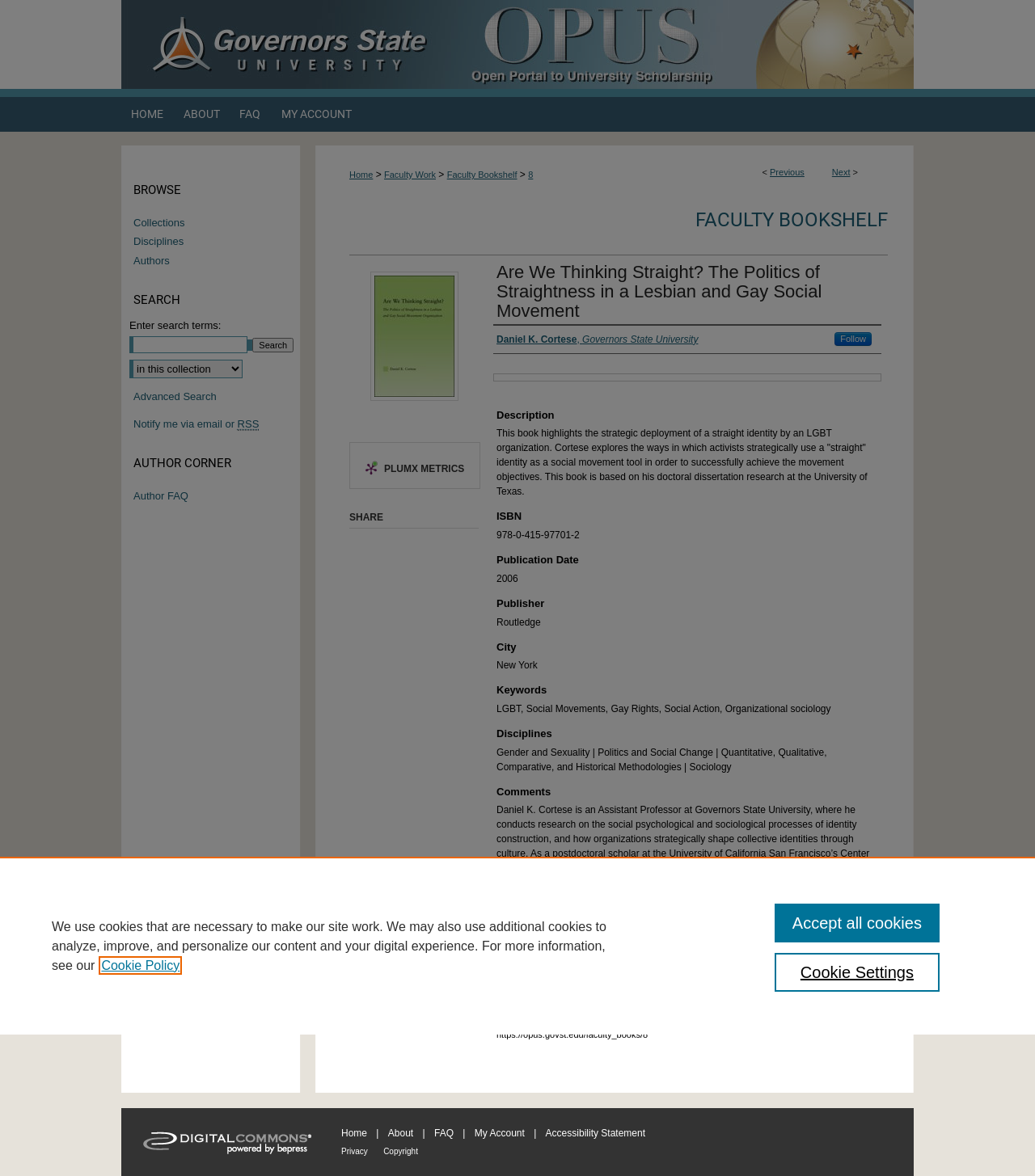Please give a succinct answer using a single word or phrase:
What is the URL of the book?

https://opus.govst.edu/faculty_books/8